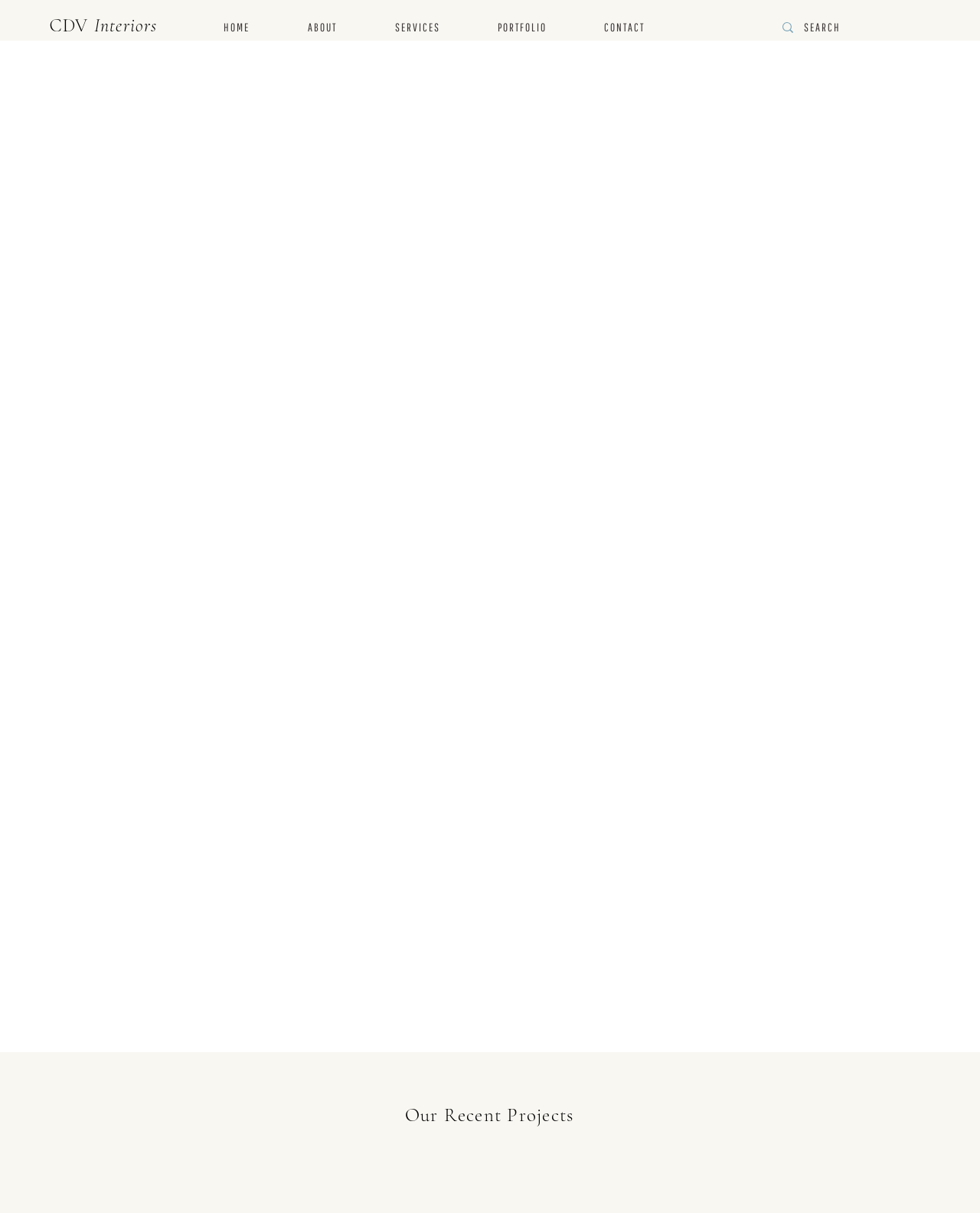Locate the bounding box coordinates of the element that should be clicked to execute the following instruction: "Click on the 'CONTACT' link".

[0.586, 0.015, 0.686, 0.03]